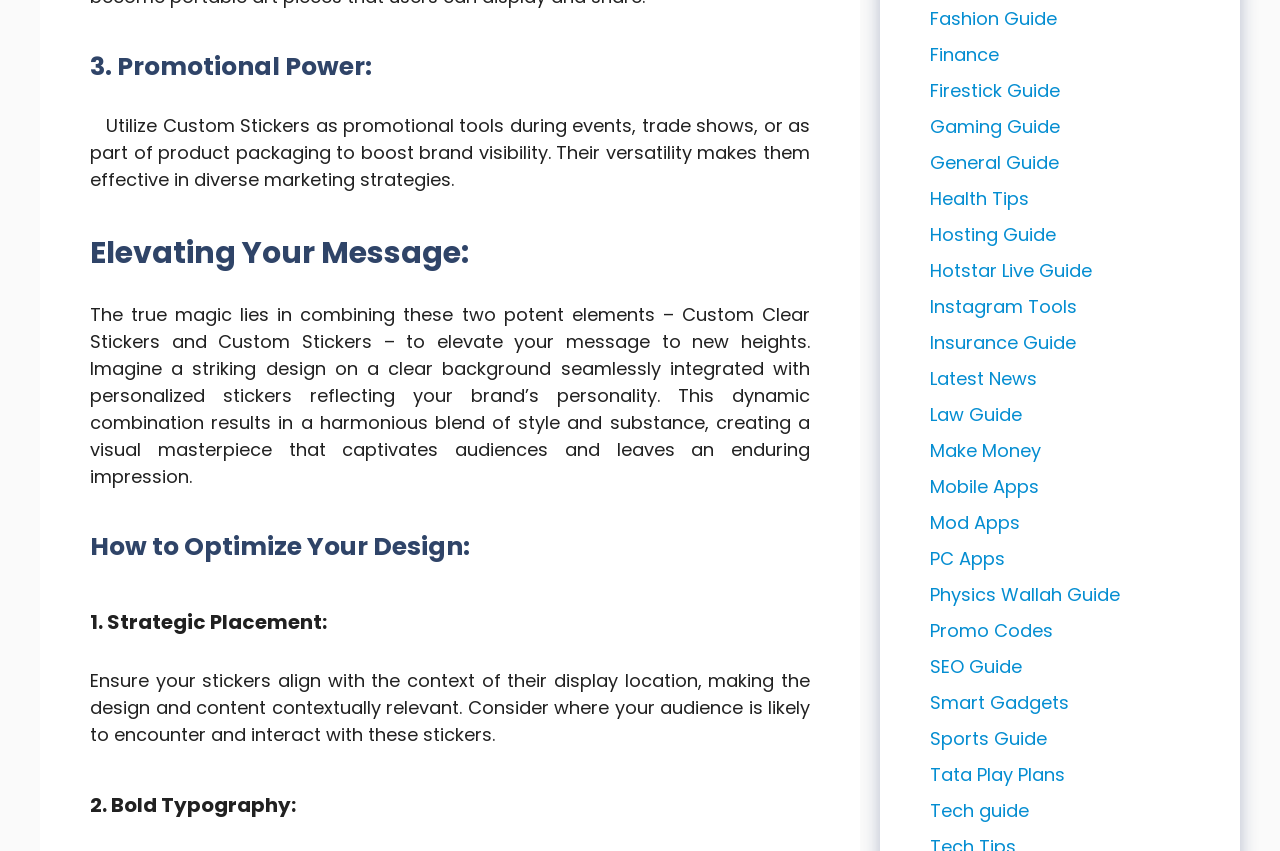Can you pinpoint the bounding box coordinates for the clickable element required for this instruction: "Click on Promo Codes"? The coordinates should be four float numbers between 0 and 1, i.e., [left, top, right, bottom].

[0.727, 0.726, 0.823, 0.756]